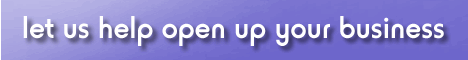What is the focus of the message on the banner?
Using the visual information, answer the question in a single word or phrase.

Support and services